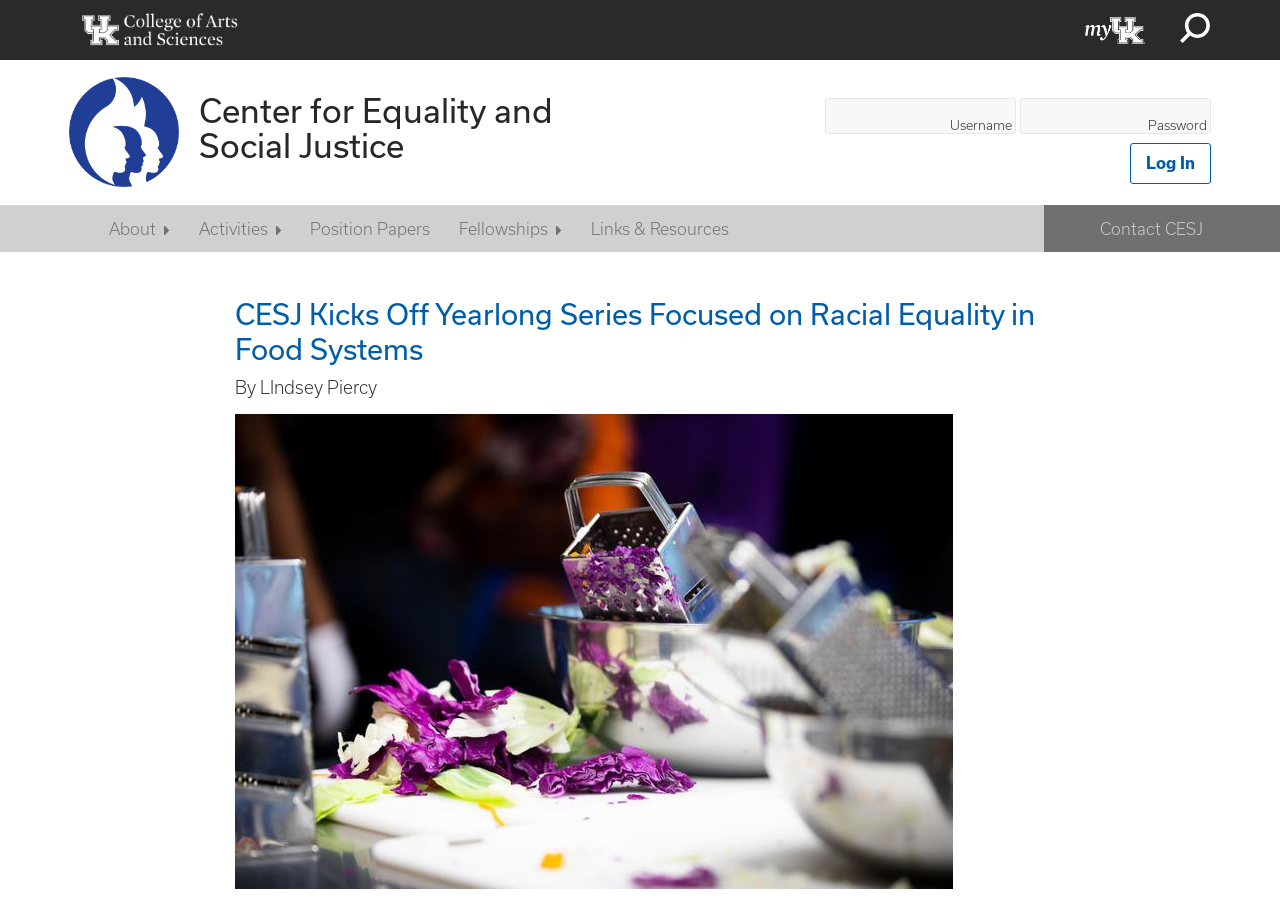Identify the bounding box coordinates necessary to click and complete the given instruction: "Go to About page".

[0.074, 0.228, 0.144, 0.28]